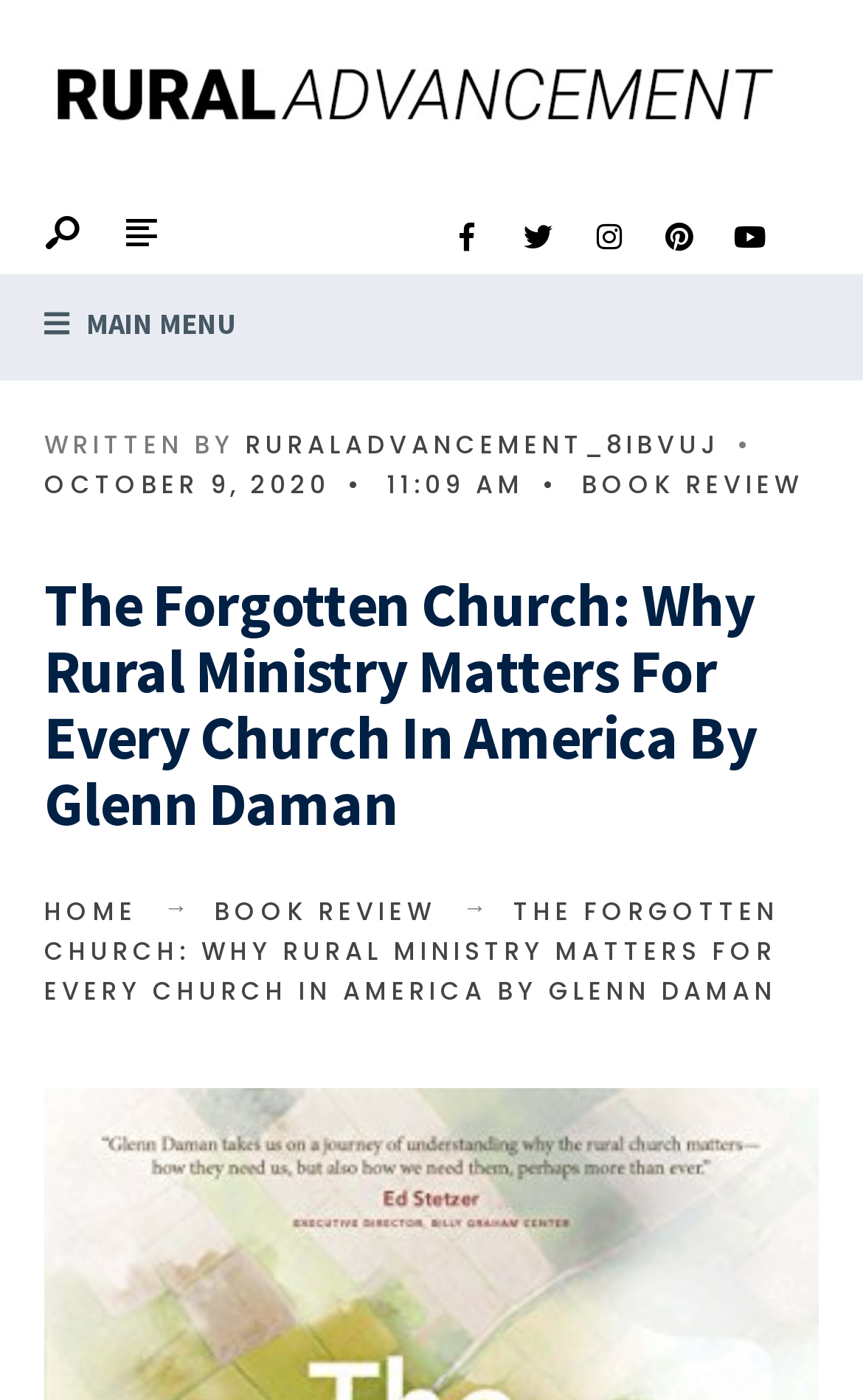What is the name of the author?
Please answer the question with as much detail as possible using the screenshot.

The author's name is mentioned in the heading 'The Forgotten Church: Why Rural Ministry Matters For Every Church In America By Glenn Daman' and also in the static text 'WRITTEN BY' section.